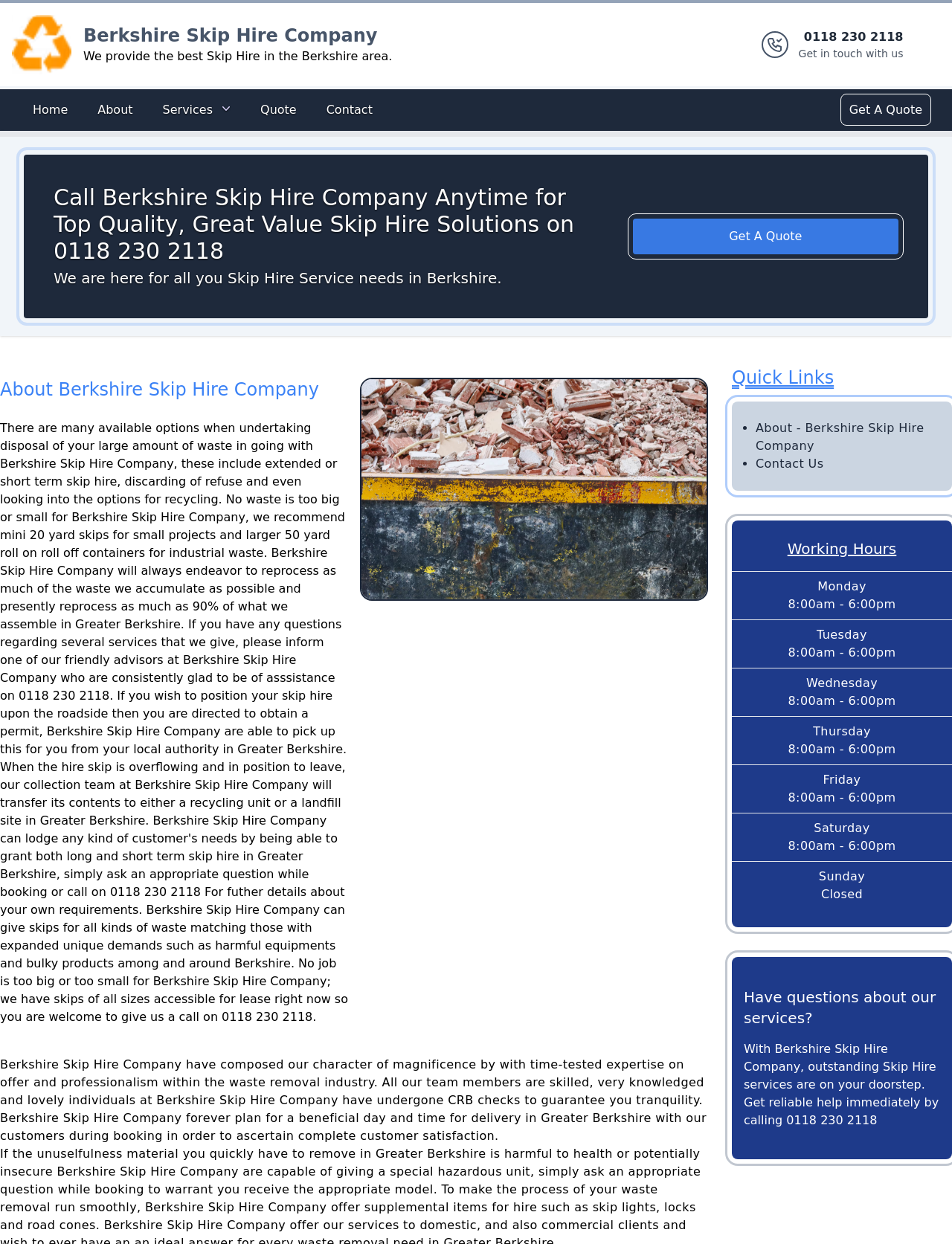Analyze the image and answer the question with as much detail as possible: 
What is the working hour on Friday?

I found the working hours by looking at the 'Working Hours' section, where it lists the days of the week and their corresponding hours. Friday's hours are 8:00am - 6:00pm.